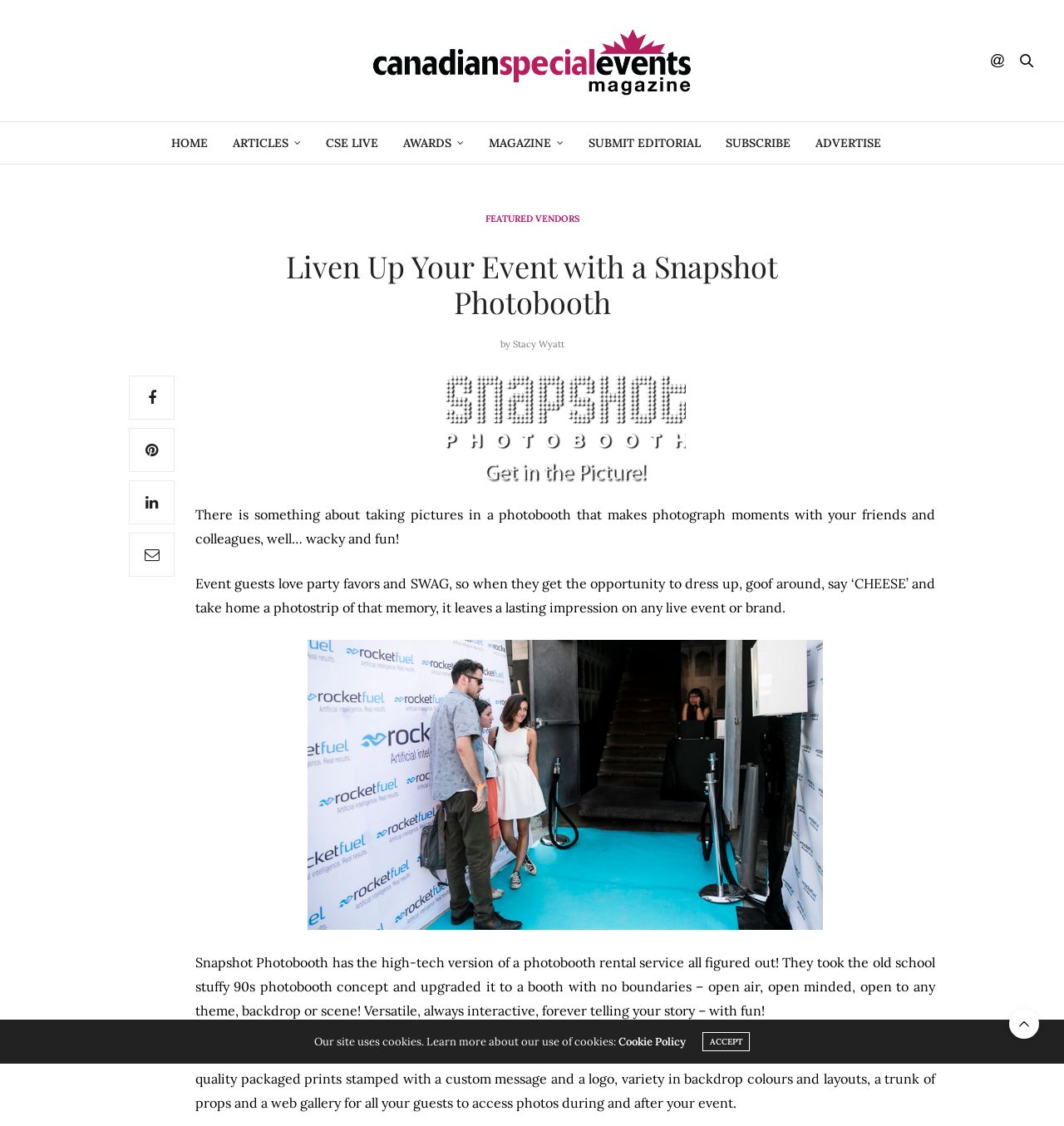Determine the coordinates of the bounding box that should be clicked to complete the instruction: "Read the article by Stacy Wyatt". The coordinates should be represented by four float numbers between 0 and 1: [left, top, right, bottom].

[0.482, 0.3, 0.53, 0.31]